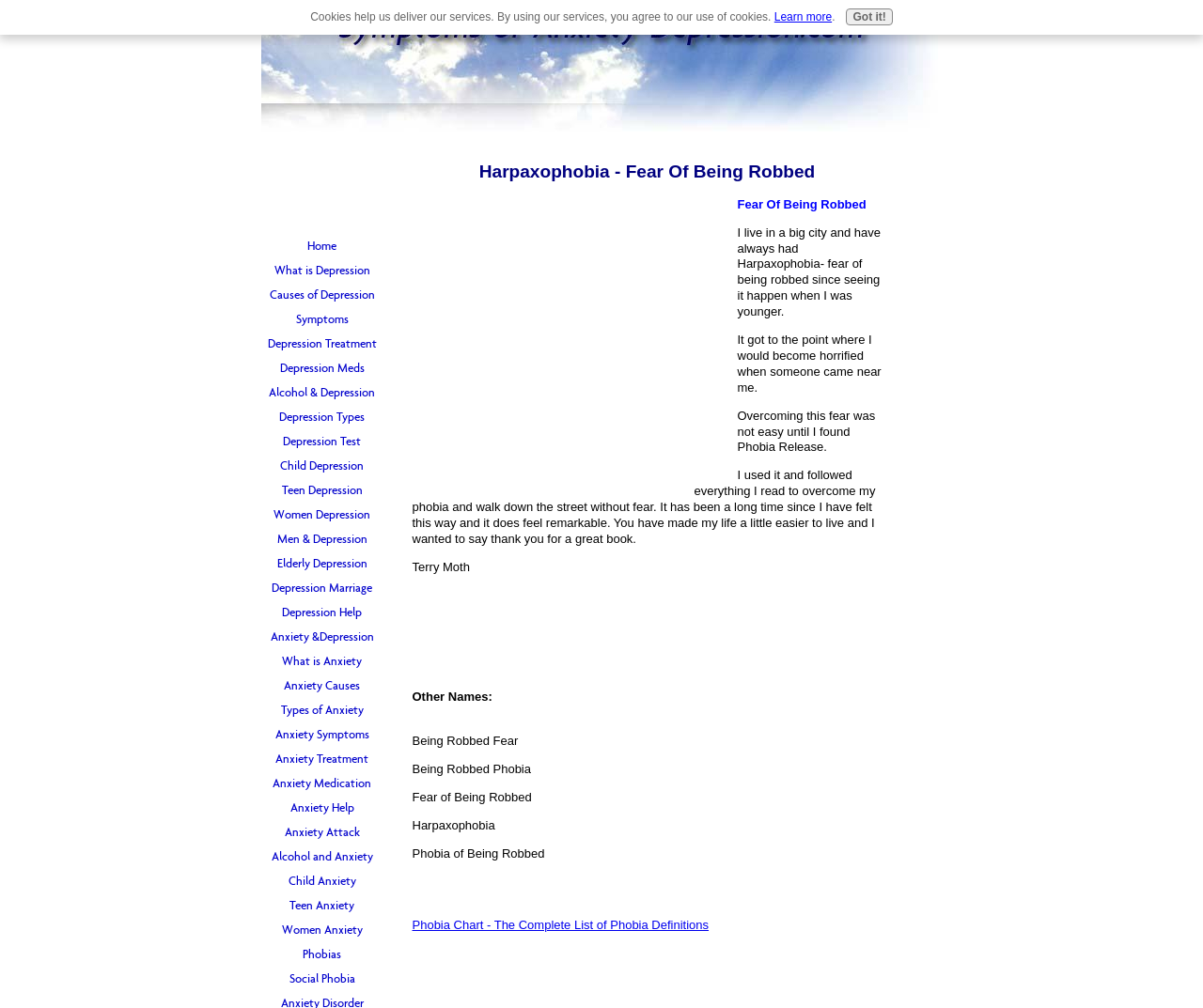From the webpage screenshot, predict the bounding box of the UI element that matches this description: "Anxiety Medication".

[0.217, 0.765, 0.318, 0.789]